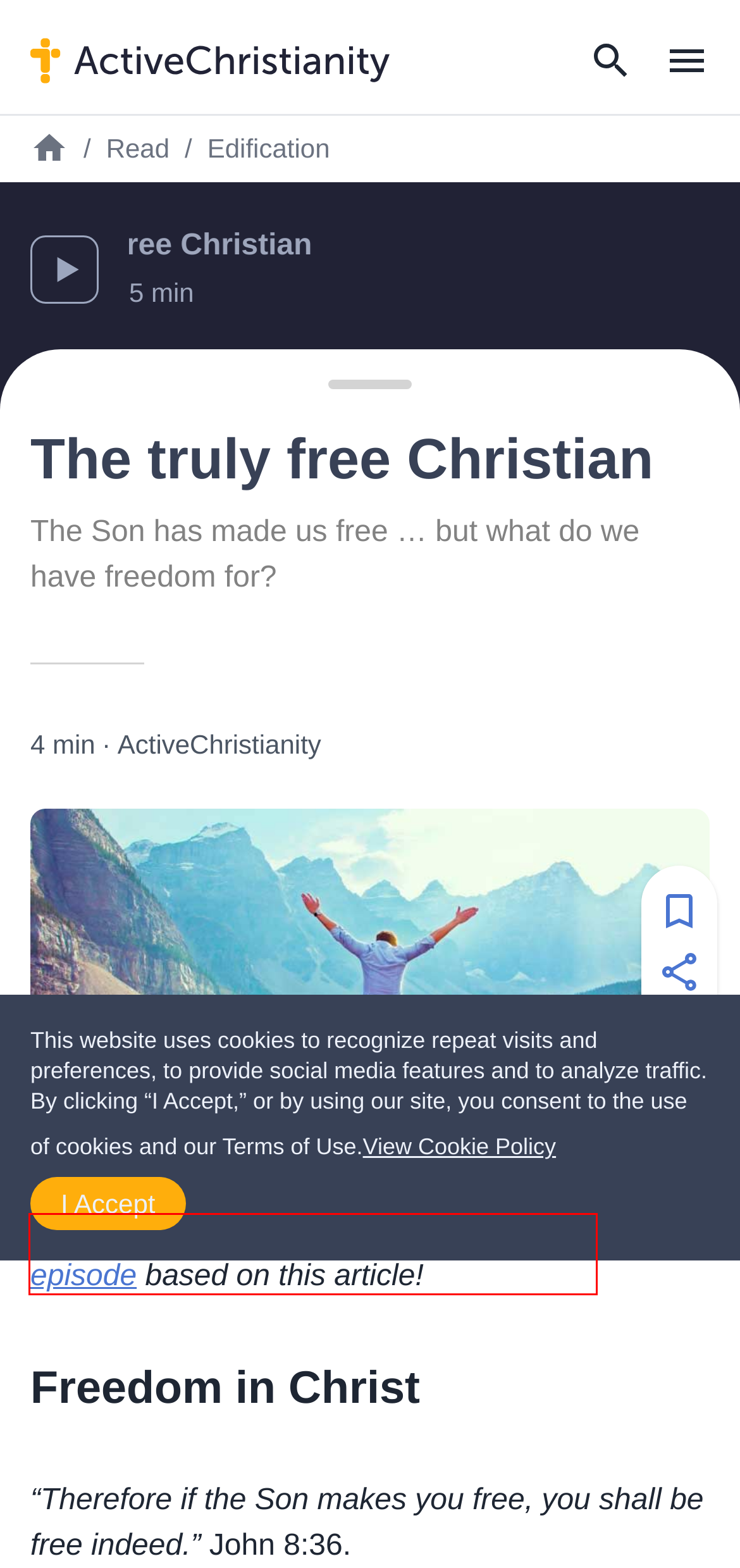Look at the given screenshot of a webpage with a red rectangle bounding box around a UI element. Pick the description that best matches the new webpage after clicking the element highlighted. The descriptions are:
A. O cristão verdadeiramente livre
B. This is why transformation is the most glorious of God’s promises
C. A valóban szabad keresztény
D. What does it mean that we have freedom in Christ? (Christian podcast)
E. Libertad en Cristo
F. Why did Jesus have to die on the cross?
G. Il cristiano veramente libero
H. En kristen som er virkelig fri

D